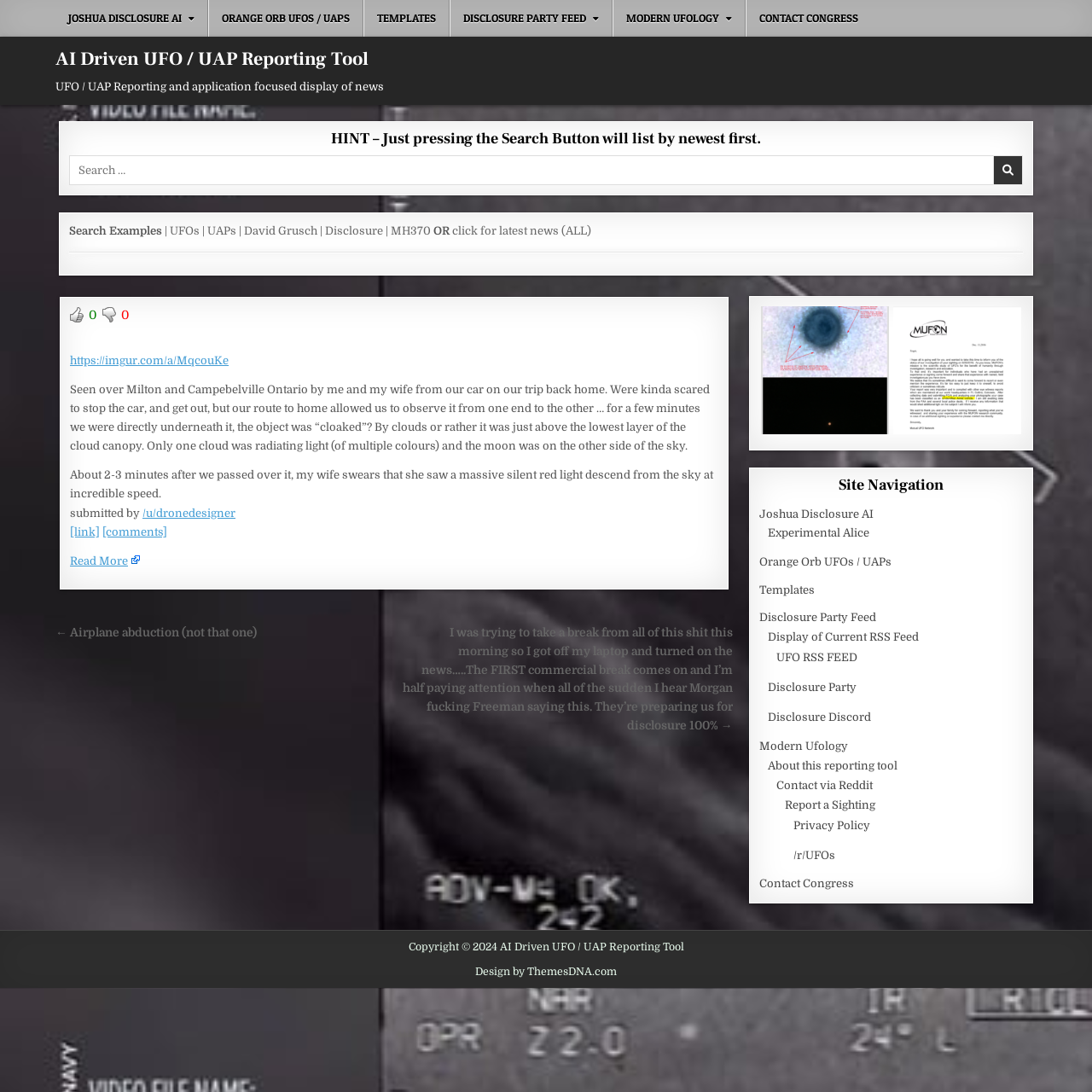Please find the bounding box coordinates of the element that must be clicked to perform the given instruction: "Search for UFO sightings". The coordinates should be four float numbers from 0 to 1, i.e., [left, top, right, bottom].

[0.063, 0.142, 0.937, 0.17]